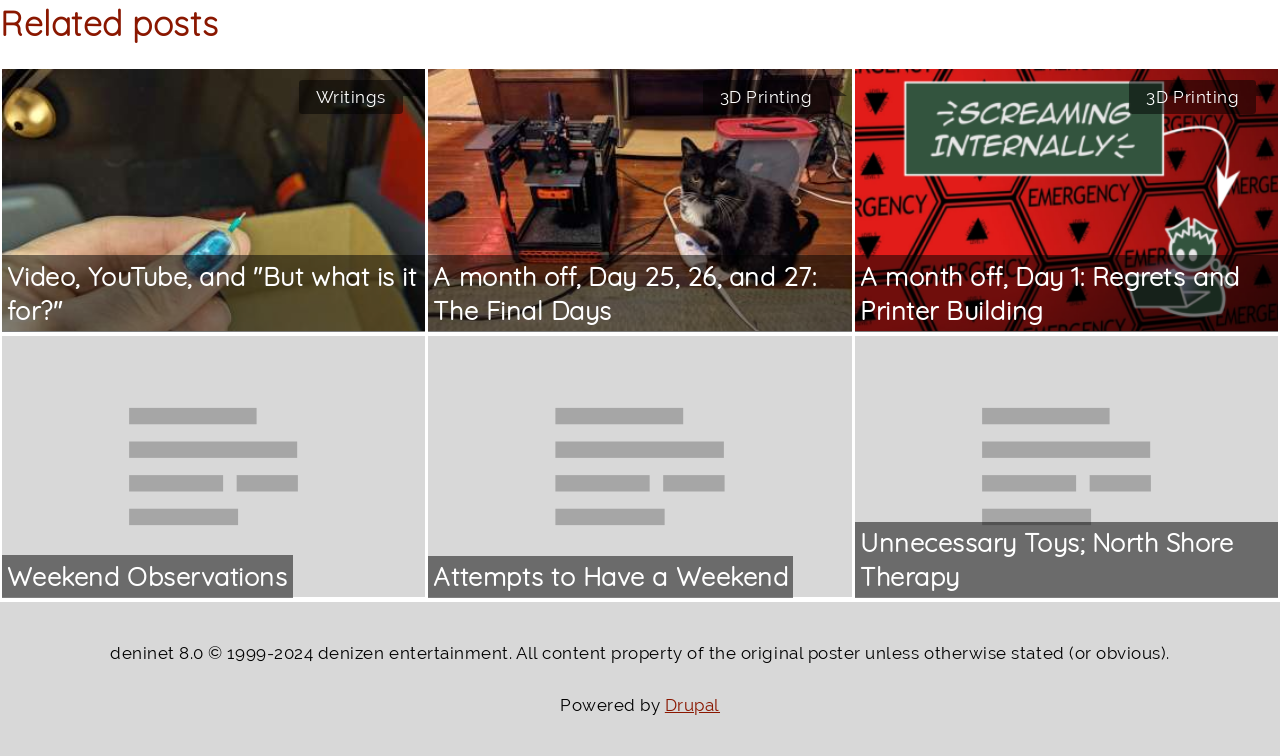Determine the bounding box coordinates for the area that should be clicked to carry out the following instruction: "Click on the link 'Writings'".

[0.233, 0.105, 0.315, 0.15]